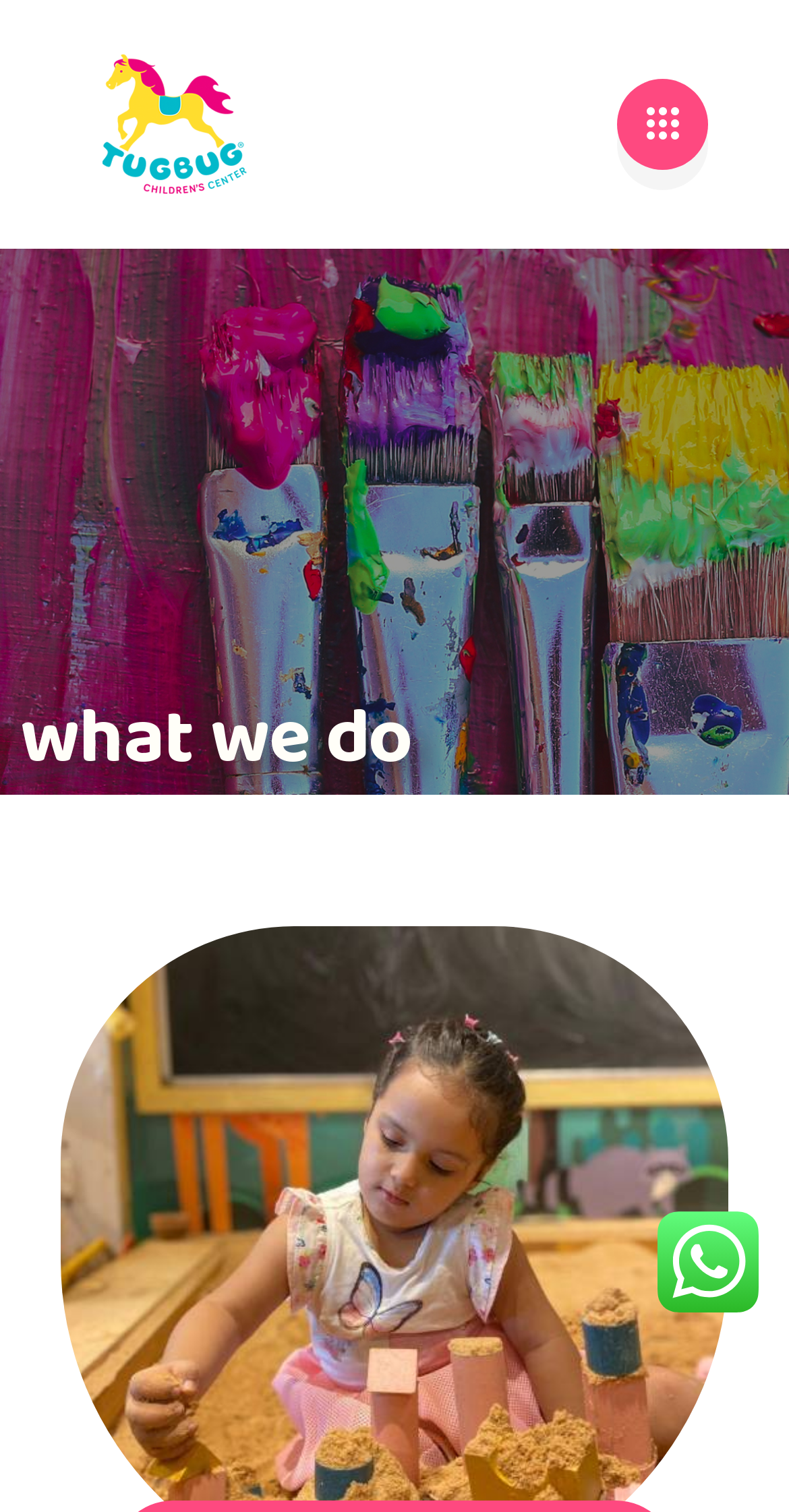Generate the title text from the webpage.

what we do